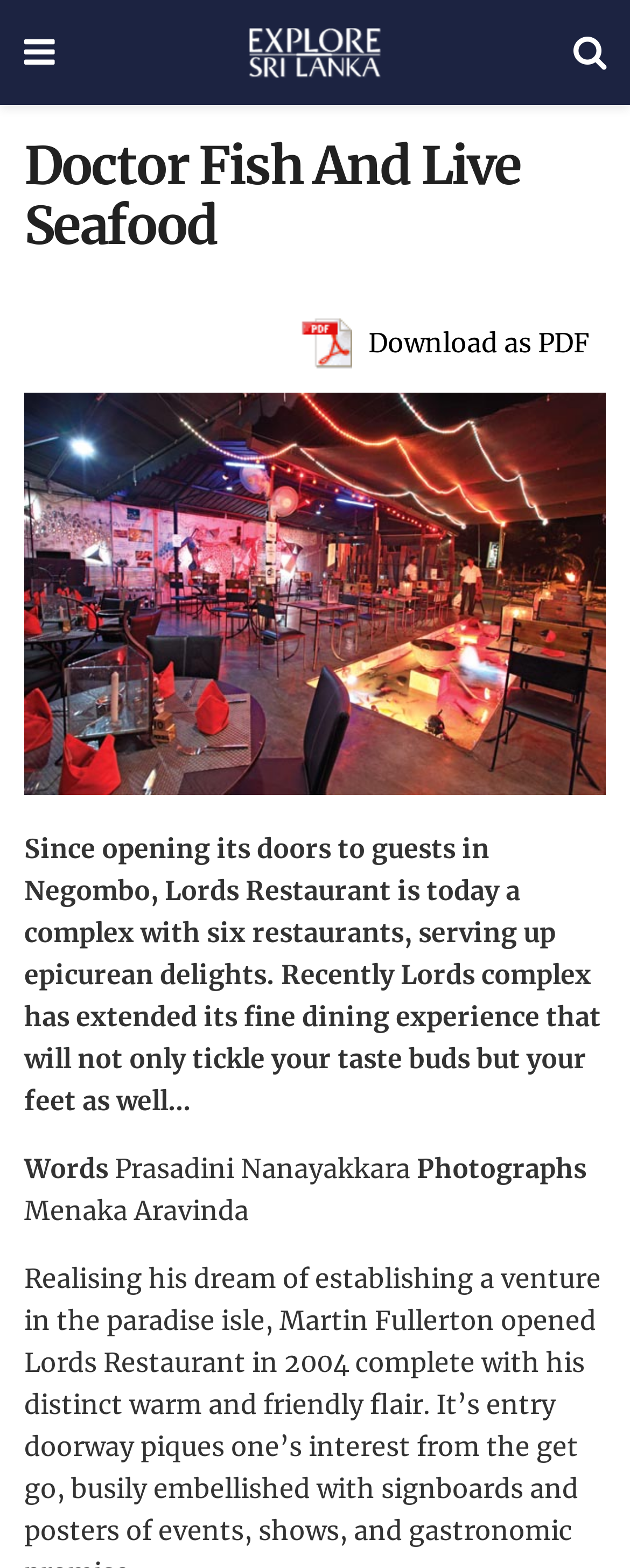Convey a detailed summary of the webpage, mentioning all key elements.

The webpage is about Doctor Fish And Live Seafood, a restaurant complex in Negombo, Sri Lanka. At the top left corner, there is a link with a Facebook icon, and at the top right corner, there is a link with a Twitter icon. Below these icons, the main heading "Doctor Fish And Live Seafood" is prominently displayed across the top of the page.

On the right side of the page, there is a link to download a PDF, accompanied by a small PDF icon. Below this link, there is a brief description of the restaurant, stating that it has six restaurants serving epicurean delights. This is followed by a few paragraphs of text, which describe the fine dining experience offered by the complex, including the unique feature of tickling not only the taste buds but also the feet.

The text is divided into sections, with the author's name, Prasadini Nanayakkara, and the photographer's name, Menaka Aravinda, credited at the bottom of the page. There are no images on the page, except for the small PDF icon and the social media icons at the top. Overall, the layout is simple and easy to navigate, with a clear focus on the restaurant's description and features.